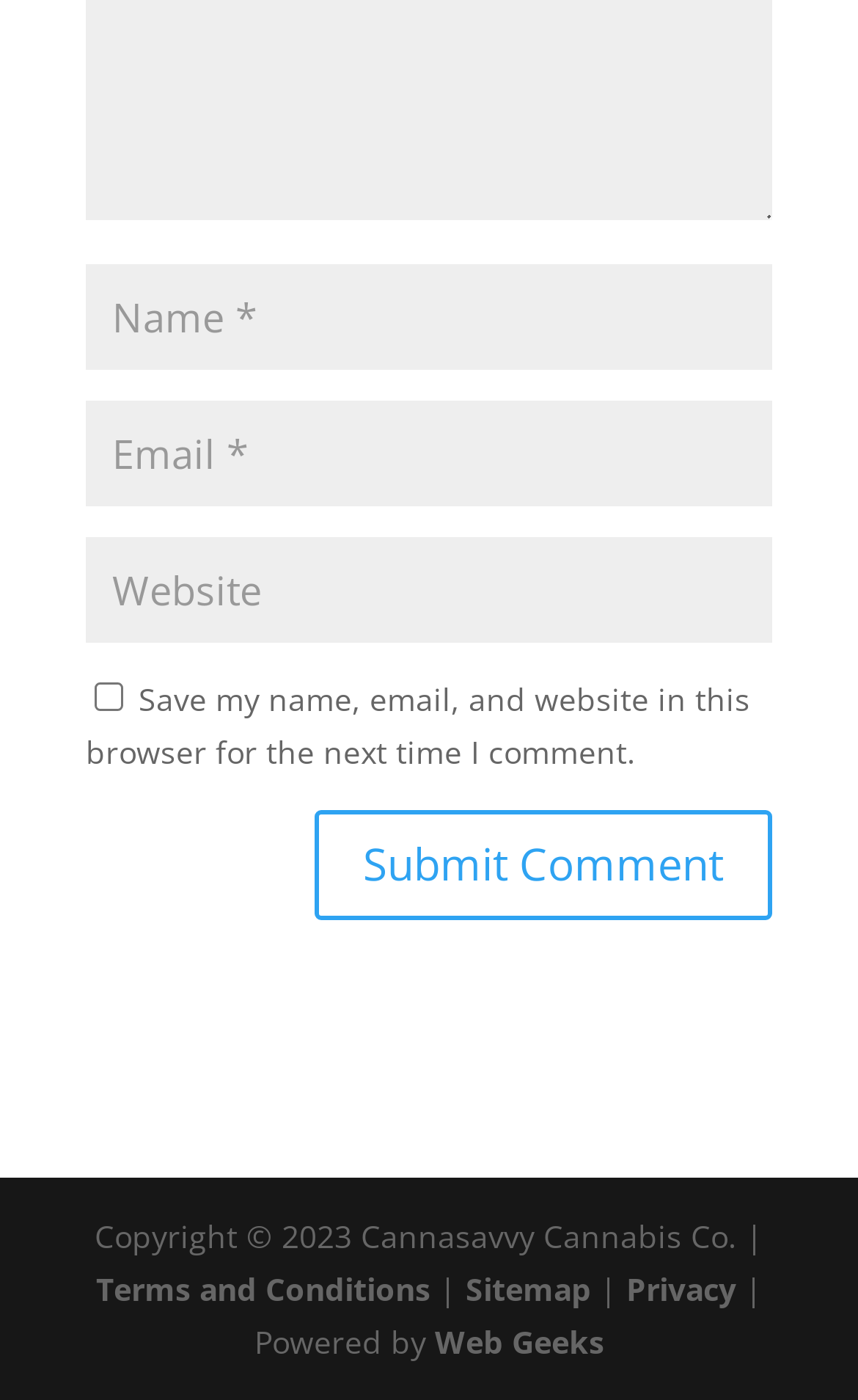Please answer the following question using a single word or phrase: 
What is the button's function?

Submit Comment